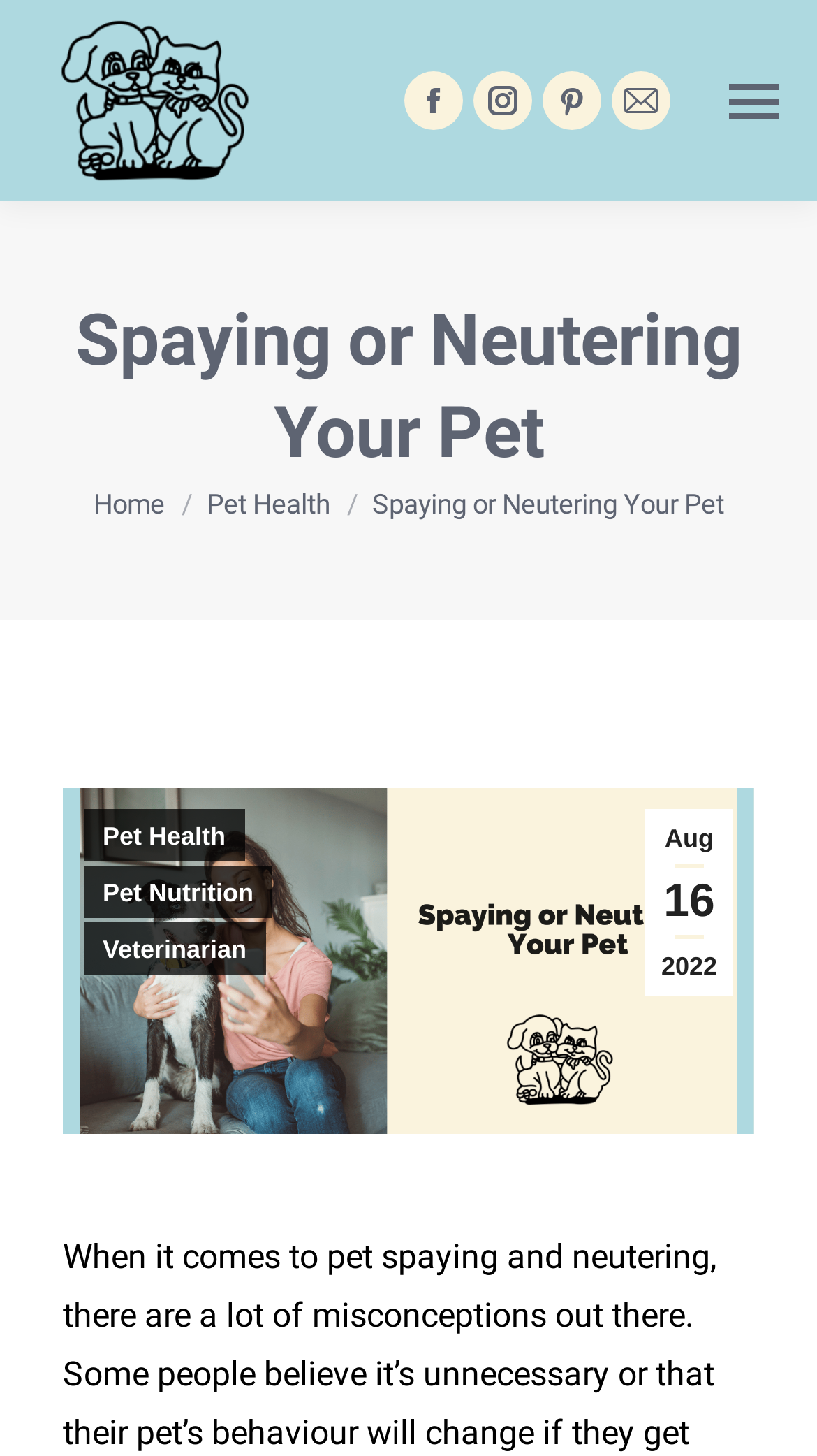Can you find and provide the main heading text of this webpage?

Spaying or Neutering Your Pet